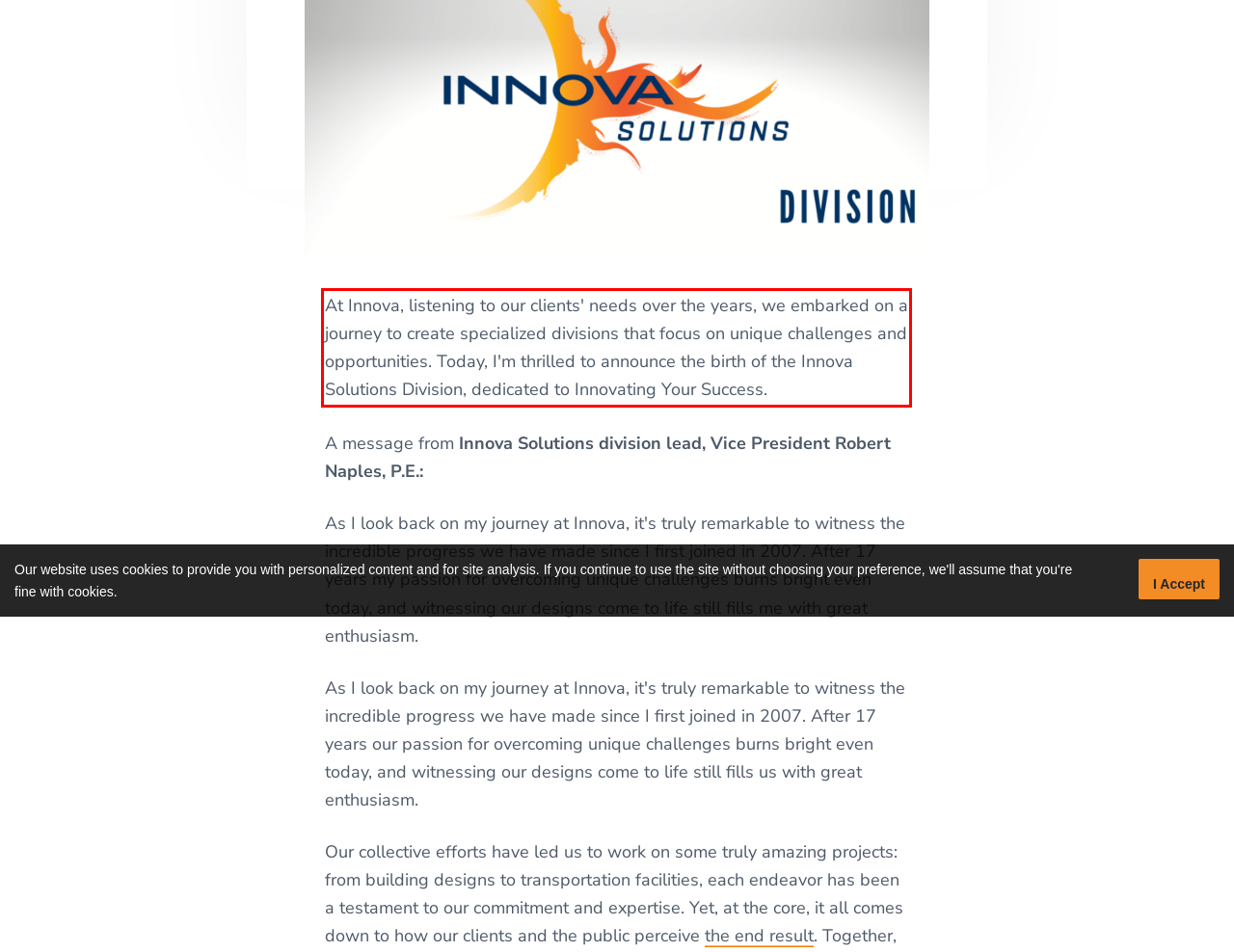Extract and provide the text found inside the red rectangle in the screenshot of the webpage.

At Innova, listening to our clients' needs over the years, we embarked on a journey to create specialized divisions that focus on unique challenges and opportunities. Today, I'm thrilled to announce the birth of the Innova Solutions Division, dedicated to Innovating Your Success.